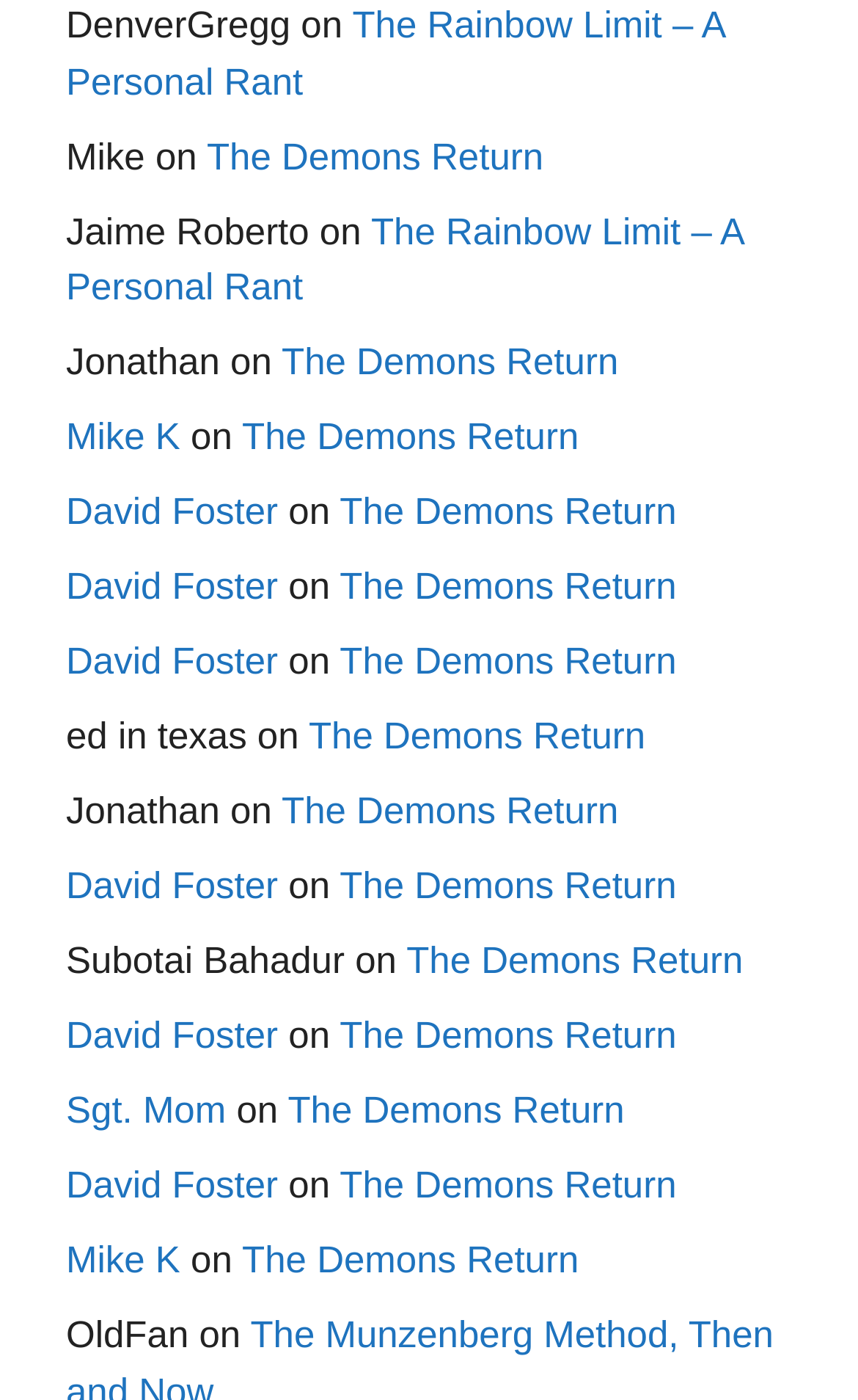What is the first author mentioned on the webpage?
Answer with a single word or phrase, using the screenshot for reference.

DenverGregg